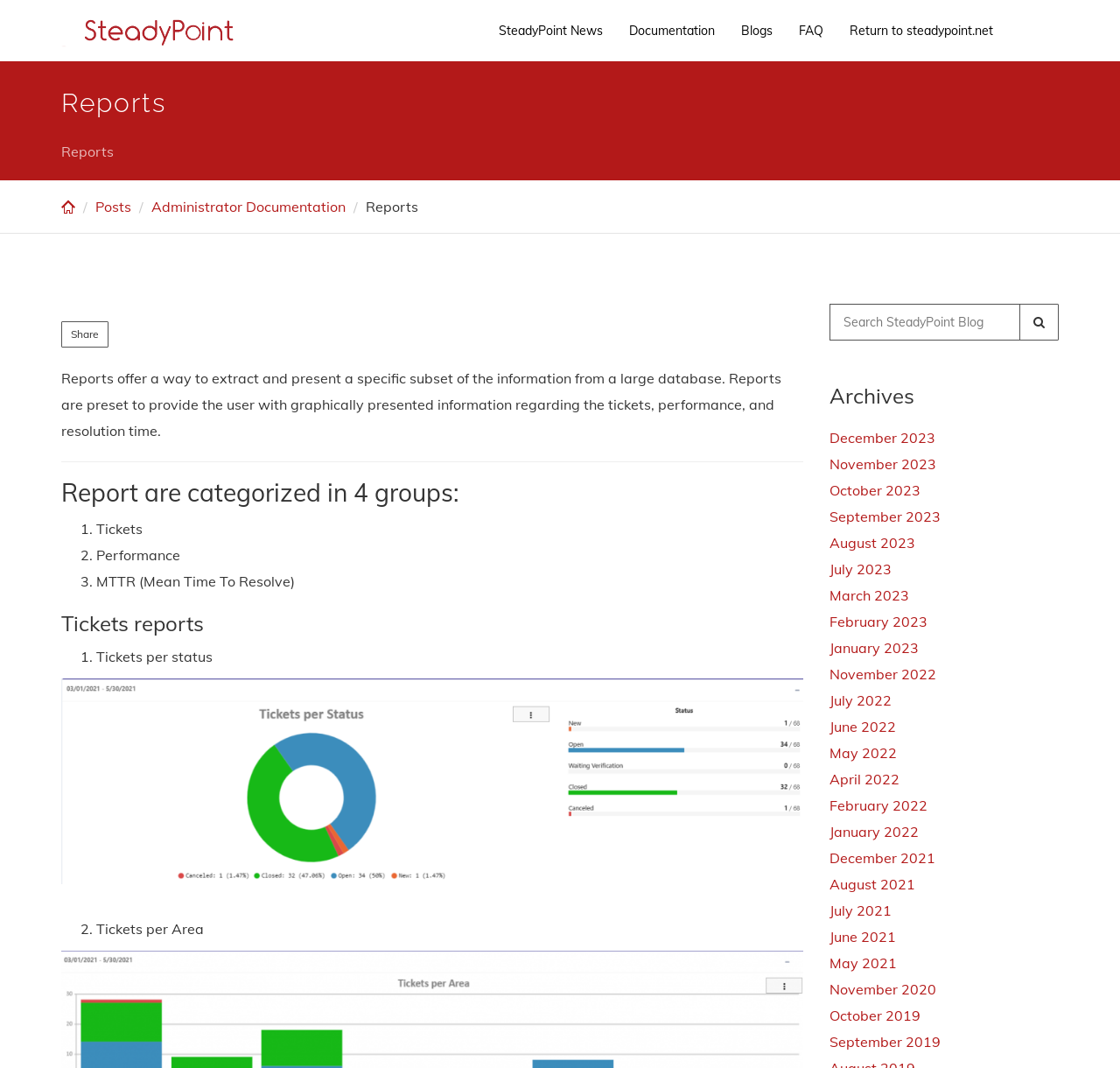Can you specify the bounding box coordinates for the region that should be clicked to fulfill this instruction: "Log in to your account".

None